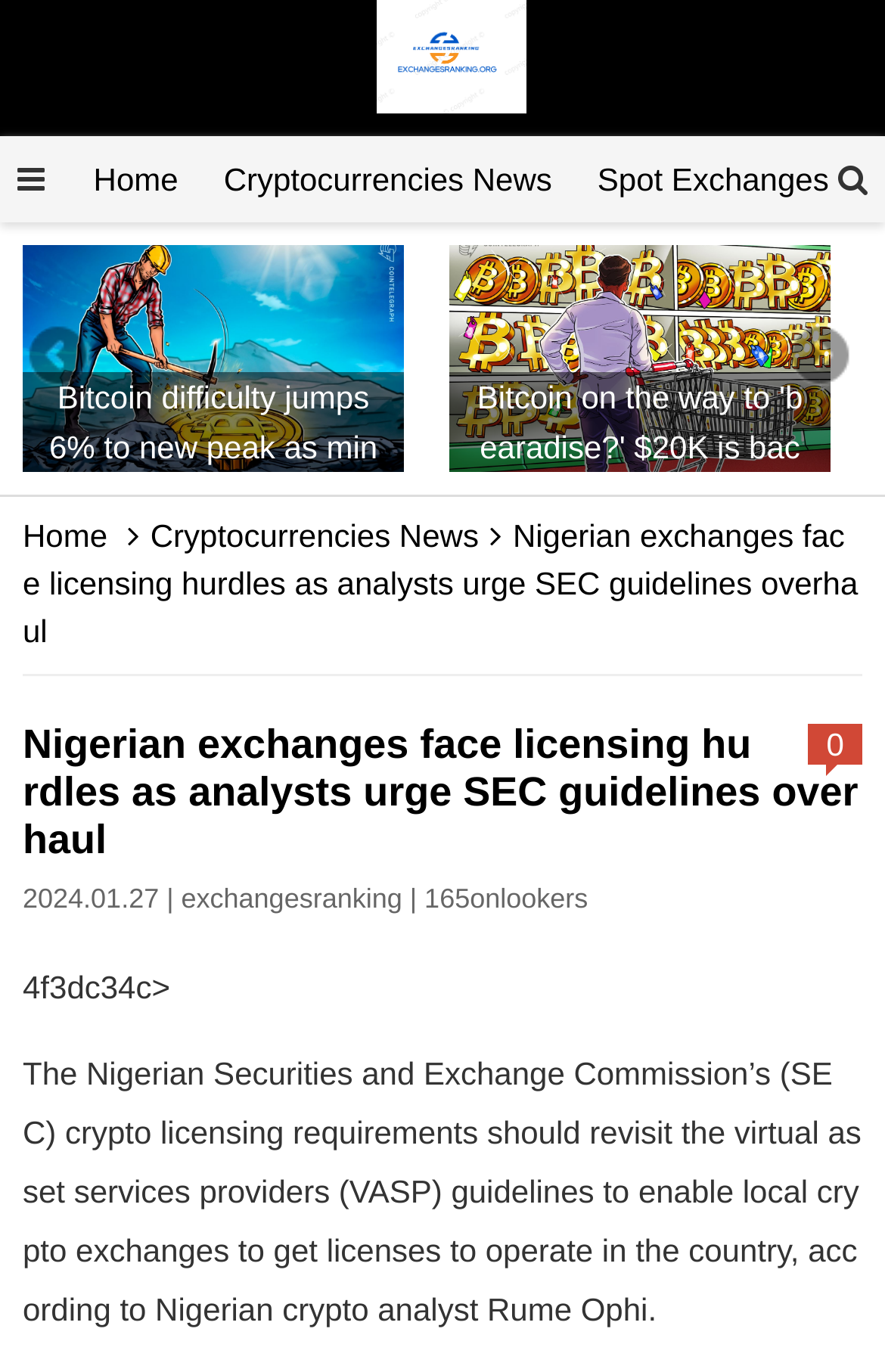What is the title of the first news article?
Please respond to the question with a detailed and thorough explanation.

The first news article on the webpage has an image and a link with the title 'Bitcoin difficulty jumps 6% to new peak as miners ignore BTC price dip', which suggests that the article is about Bitcoin's difficulty level and its relation to the price dip.